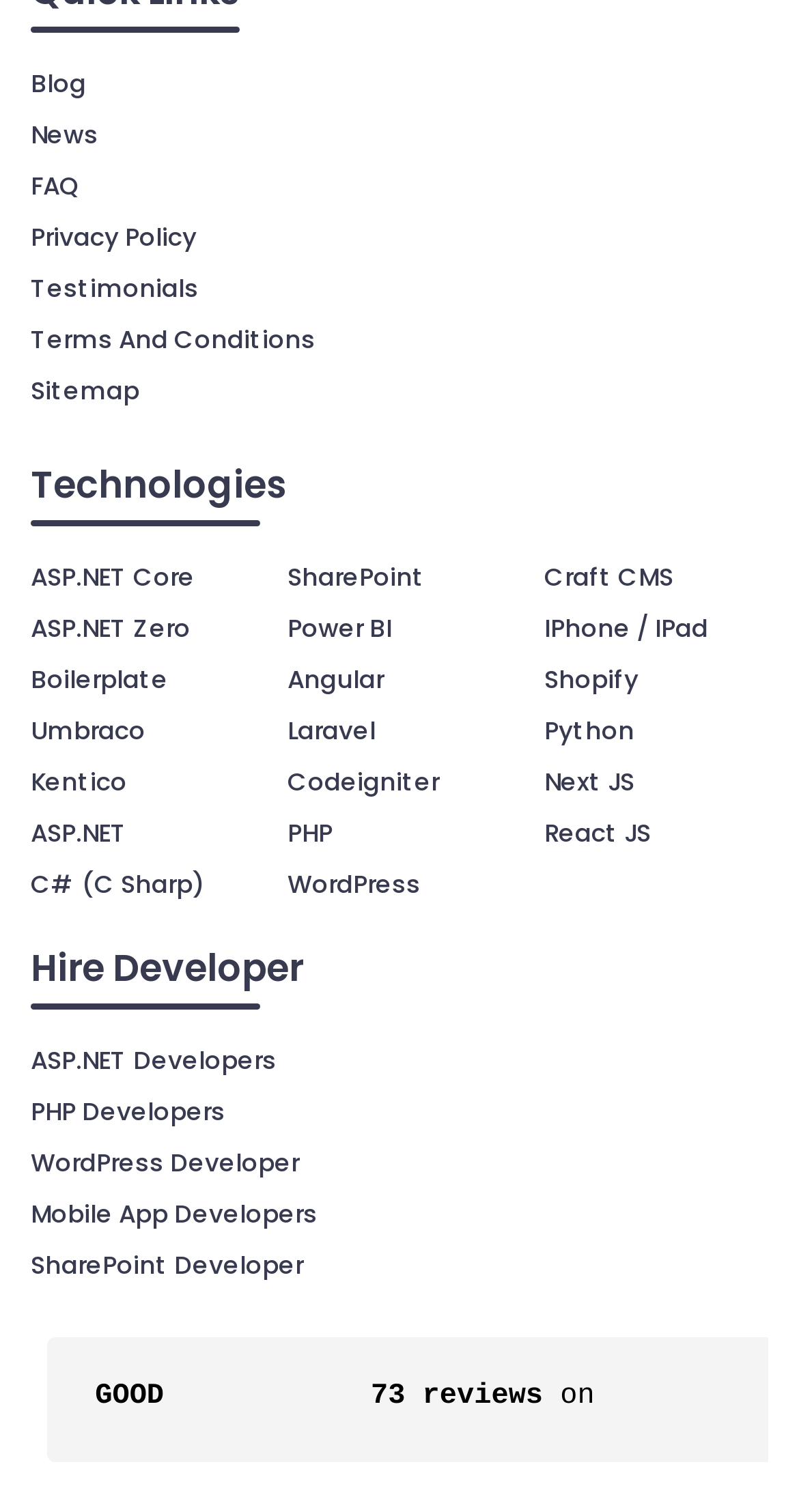Determine the bounding box for the UI element that matches this description: "Cookies Policy".

None